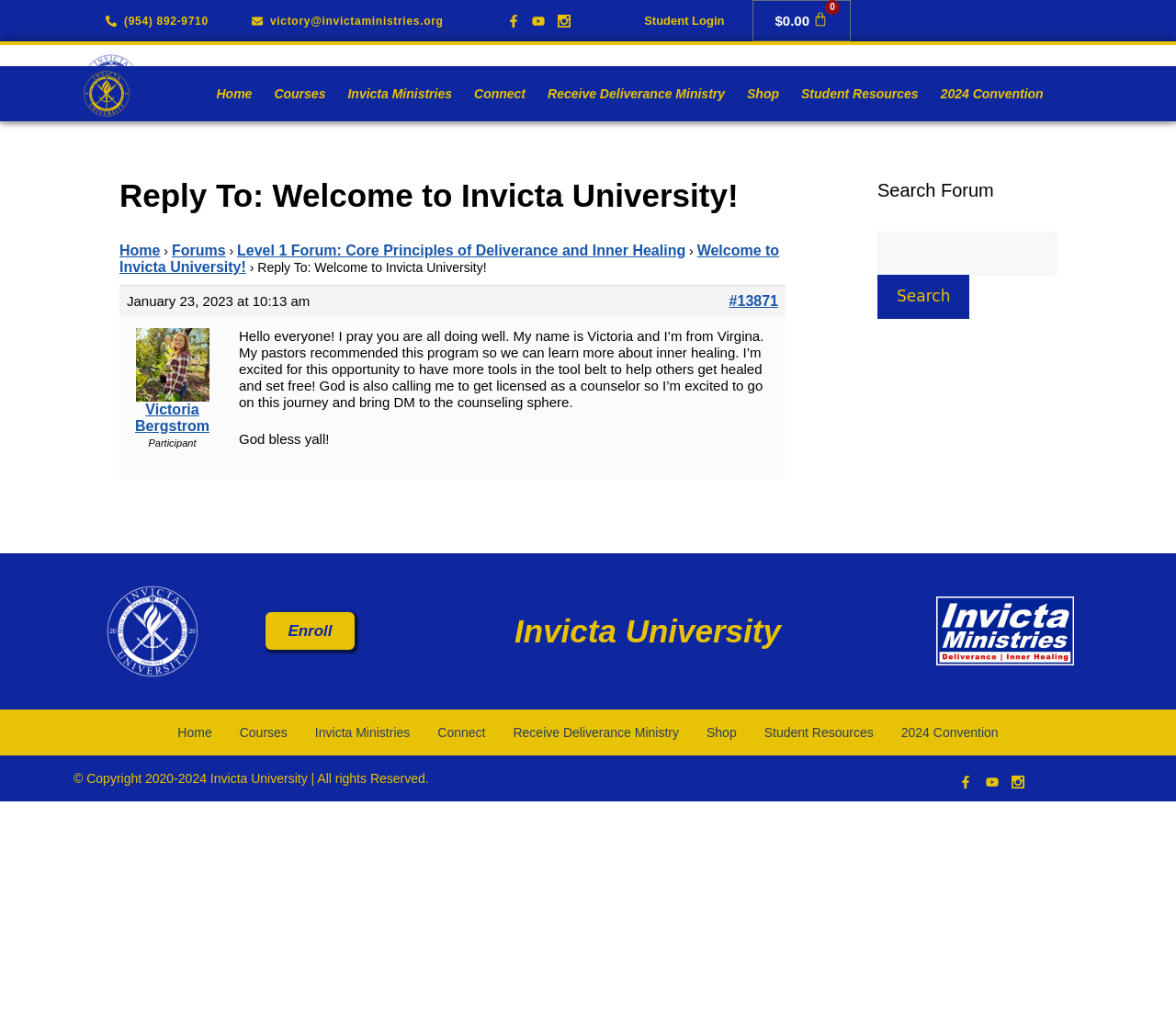Describe the webpage in detail, including text, images, and layout.

This webpage is an online forum for Invicta University, a school focused on deliverance ministry and inner healing. At the top of the page, there is a navigation menu with links to "Home", "Courses", "Invicta Ministries", "Connect", "Receive Deliverance Ministry", "Shop", "Student Resources", and "2024 Convention". Below the navigation menu, there is a section with contact information, including a phone number, email address, and a link to "Student Login". 

On the left side of the page, there is a main content area with a forum post from a user named Victoria Bergstrom. The post includes a heading "Reply To: Welcome to Invicta University!" and a message from Victoria introducing herself and expressing her excitement to learn more about inner healing. Below the post, there are links to reply to the post and view other forum topics.

On the right side of the page, there is a search bar with a heading "Search Forum" and a button to submit the search query. Below the search bar, there is a section with links to "Enroll" and "Invicta University", as well as a copyright notice at the bottom of the page.

Throughout the page, there are several images, including a logo for Invicta University and an avatar photo for Victoria Bergstrom. The overall layout of the page is organized and easy to navigate, with clear headings and concise text.